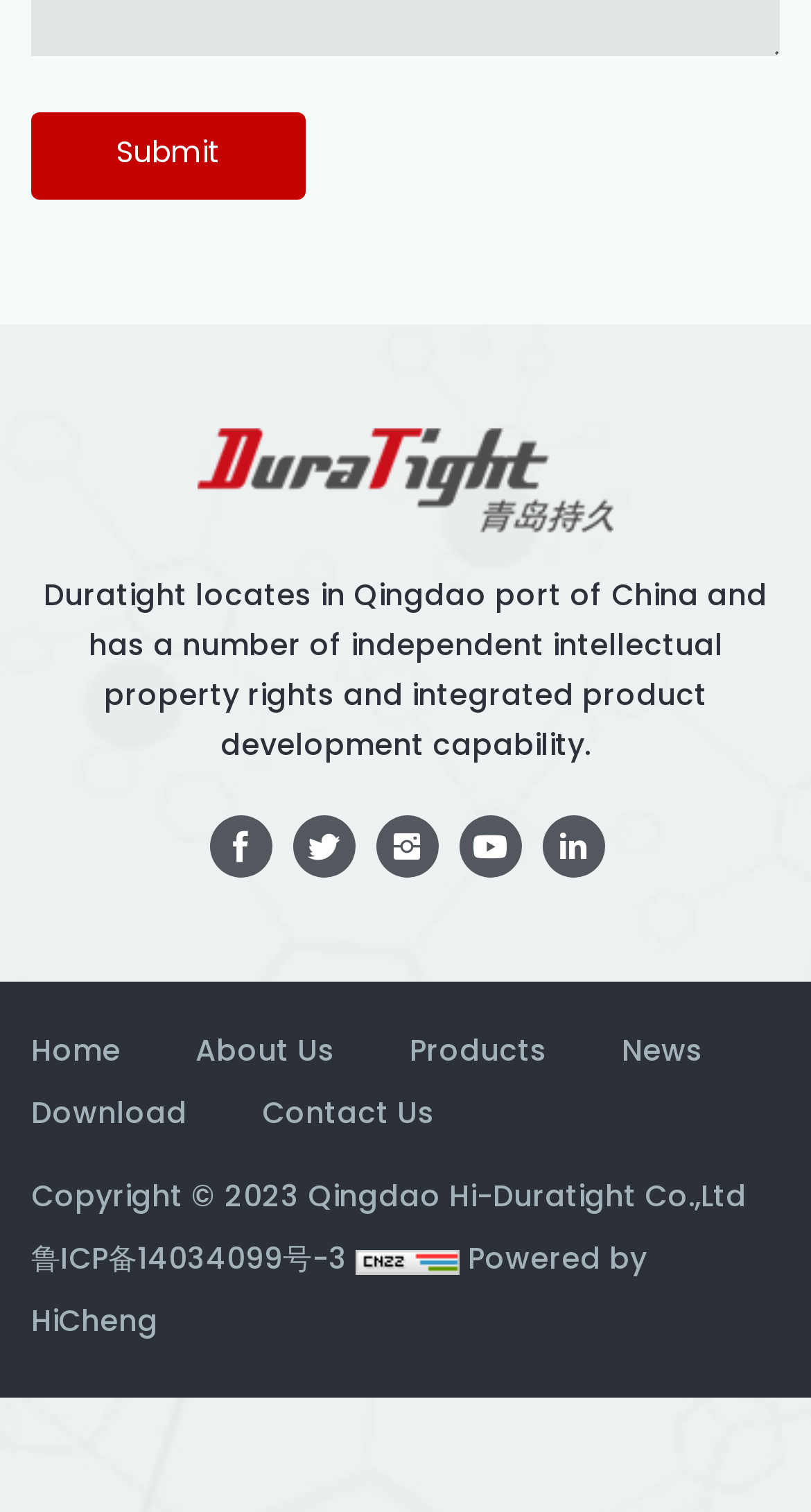Determine the coordinates of the bounding box that should be clicked to complete the instruction: "Click the Submit button". The coordinates should be represented by four float numbers between 0 and 1: [left, top, right, bottom].

[0.038, 0.075, 0.377, 0.133]